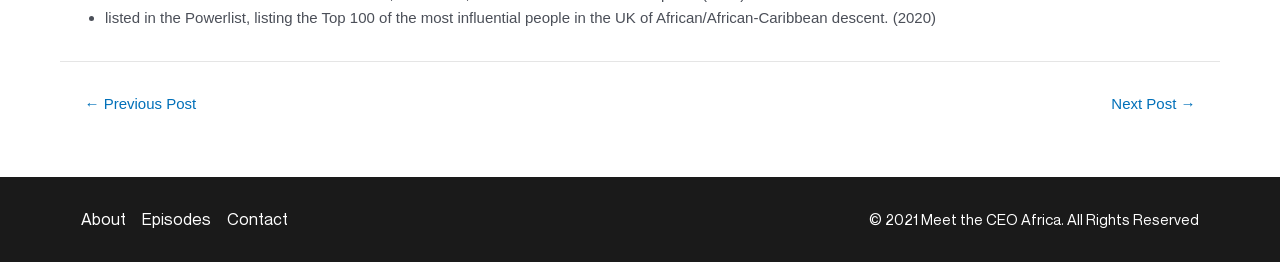Determine the bounding box coordinates for the UI element described. Format the coordinates as (top-left x, top-left y, bottom-right x, bottom-right y) and ensure all values are between 0 and 1. Element description: ← Previous Post

[0.048, 0.367, 0.171, 0.424]